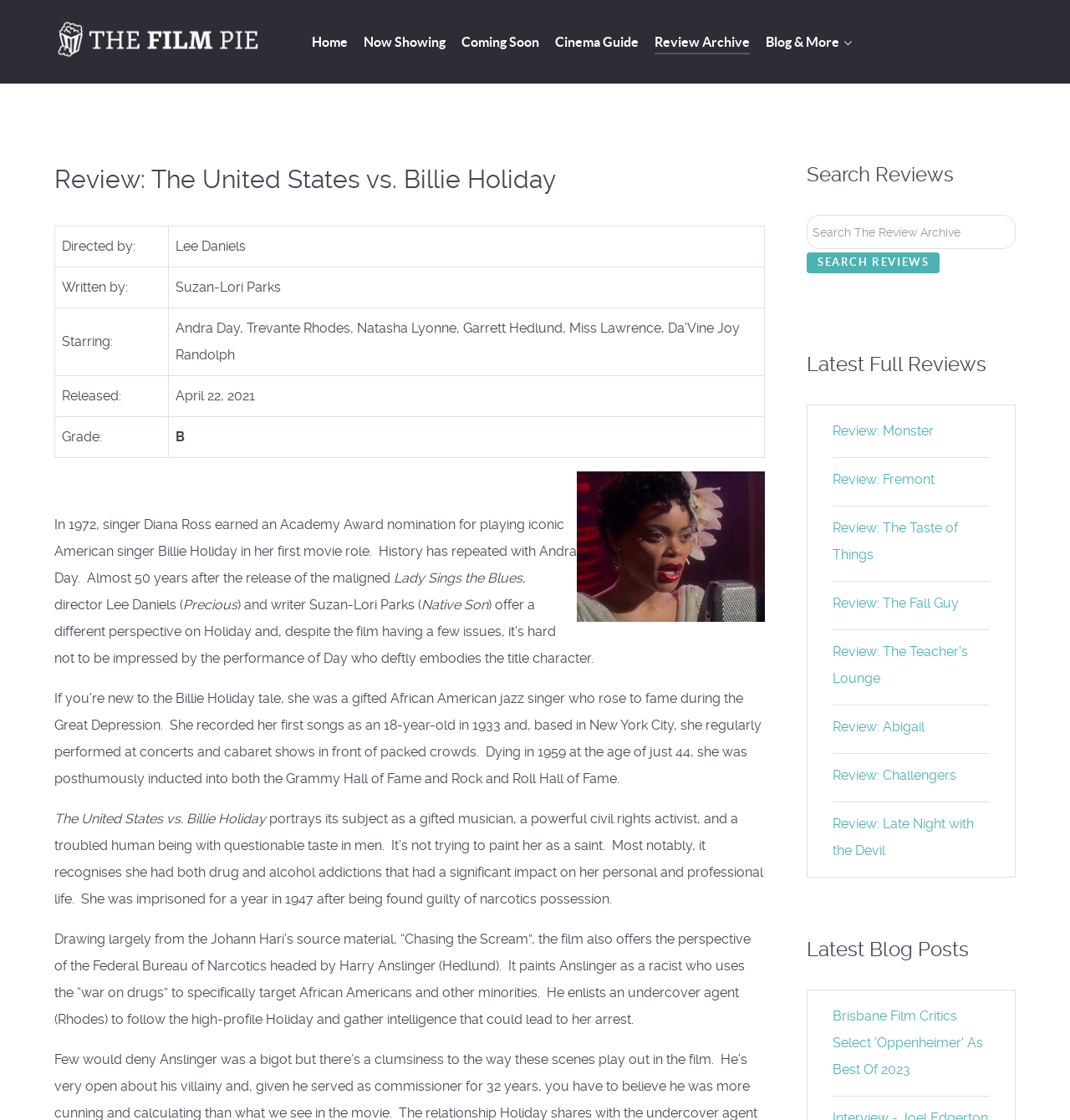Find and provide the bounding box coordinates for the UI element described here: "Home". The coordinates should be given as four float numbers between 0 and 1: [left, top, right, bottom].

[0.291, 0.028, 0.325, 0.05]